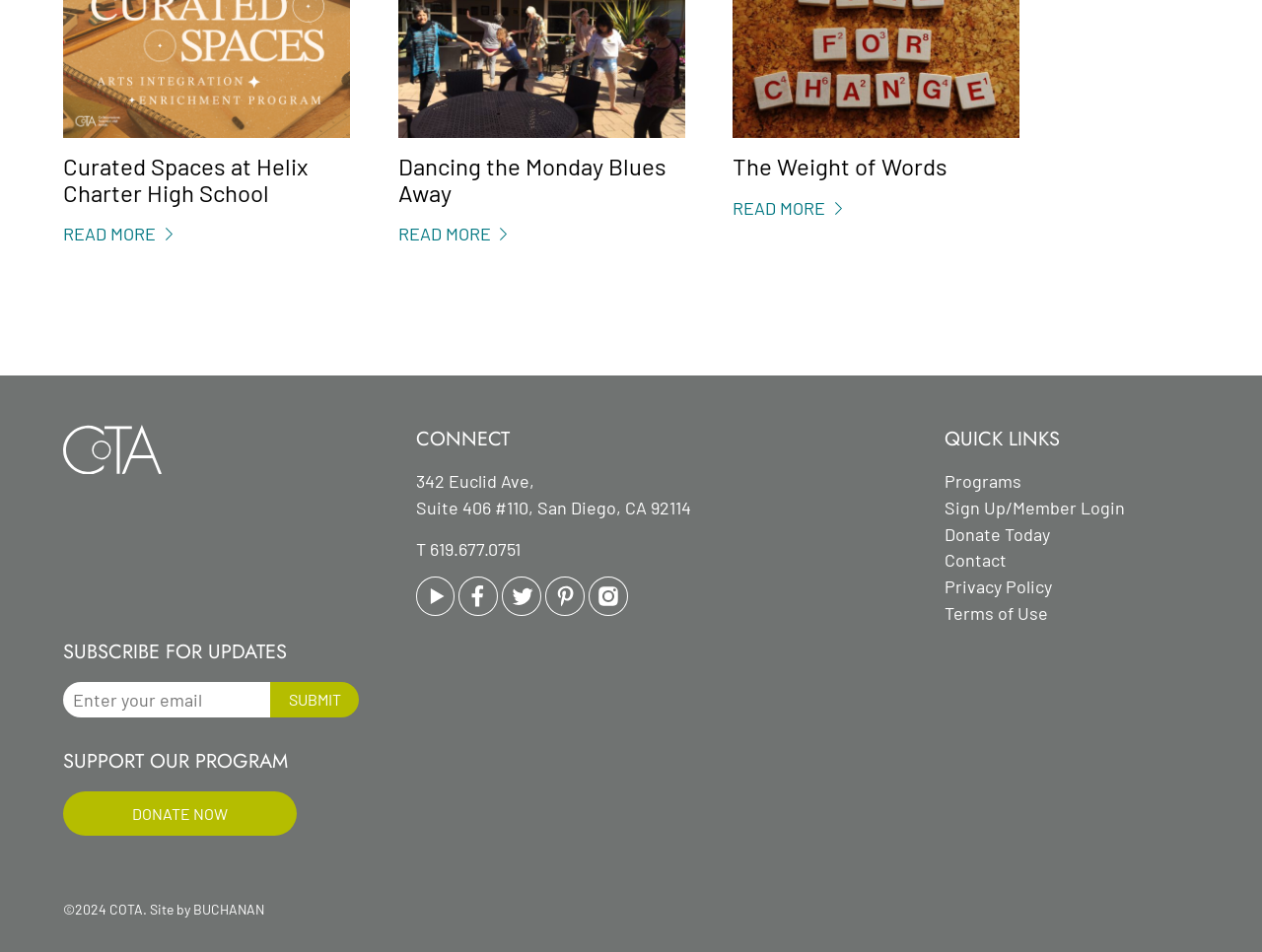Please respond to the question using a single word or phrase:
What is the name of the high school?

Helix Charter High School